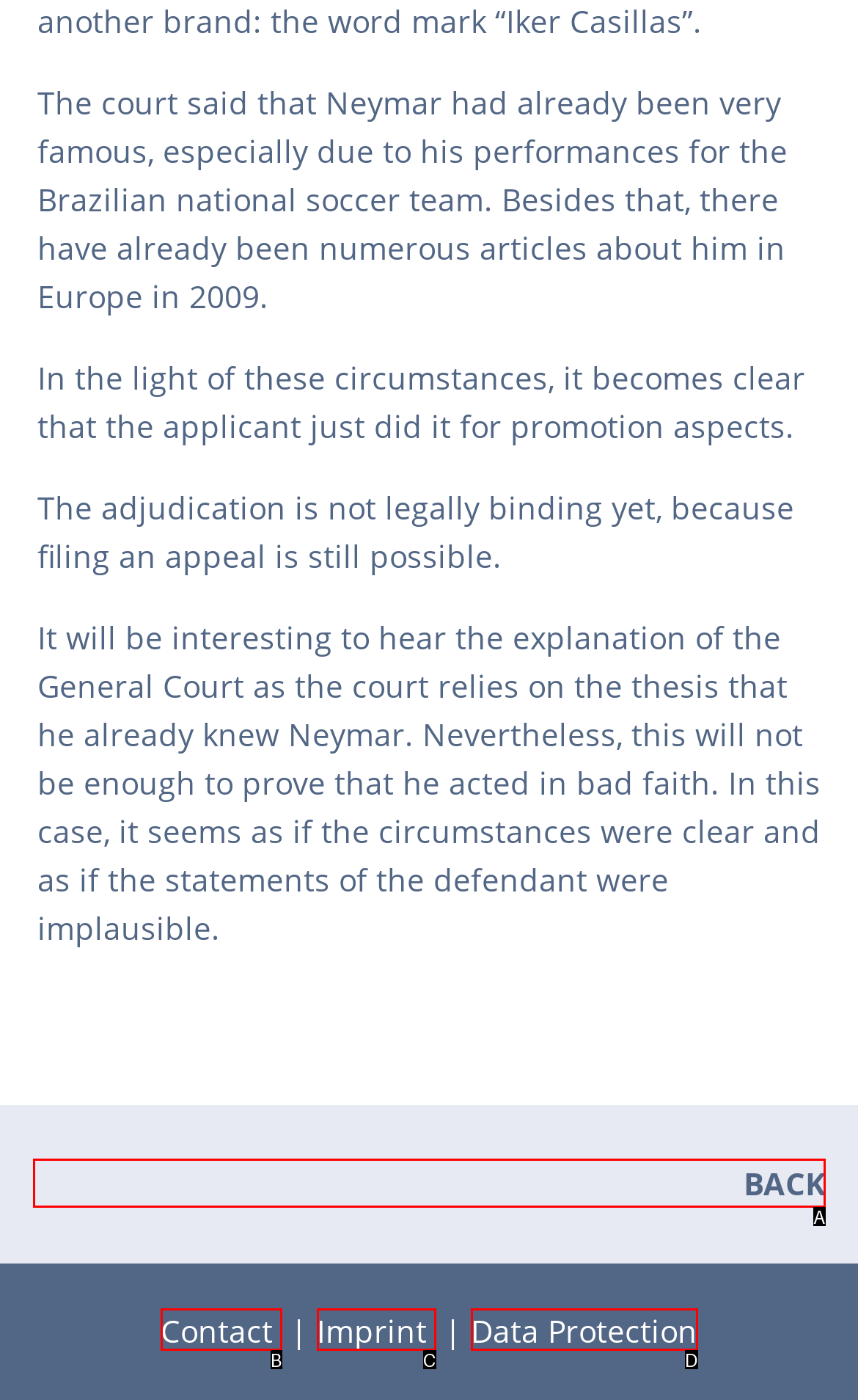From the given choices, determine which HTML element aligns with the description: Back Respond with the letter of the appropriate option.

A